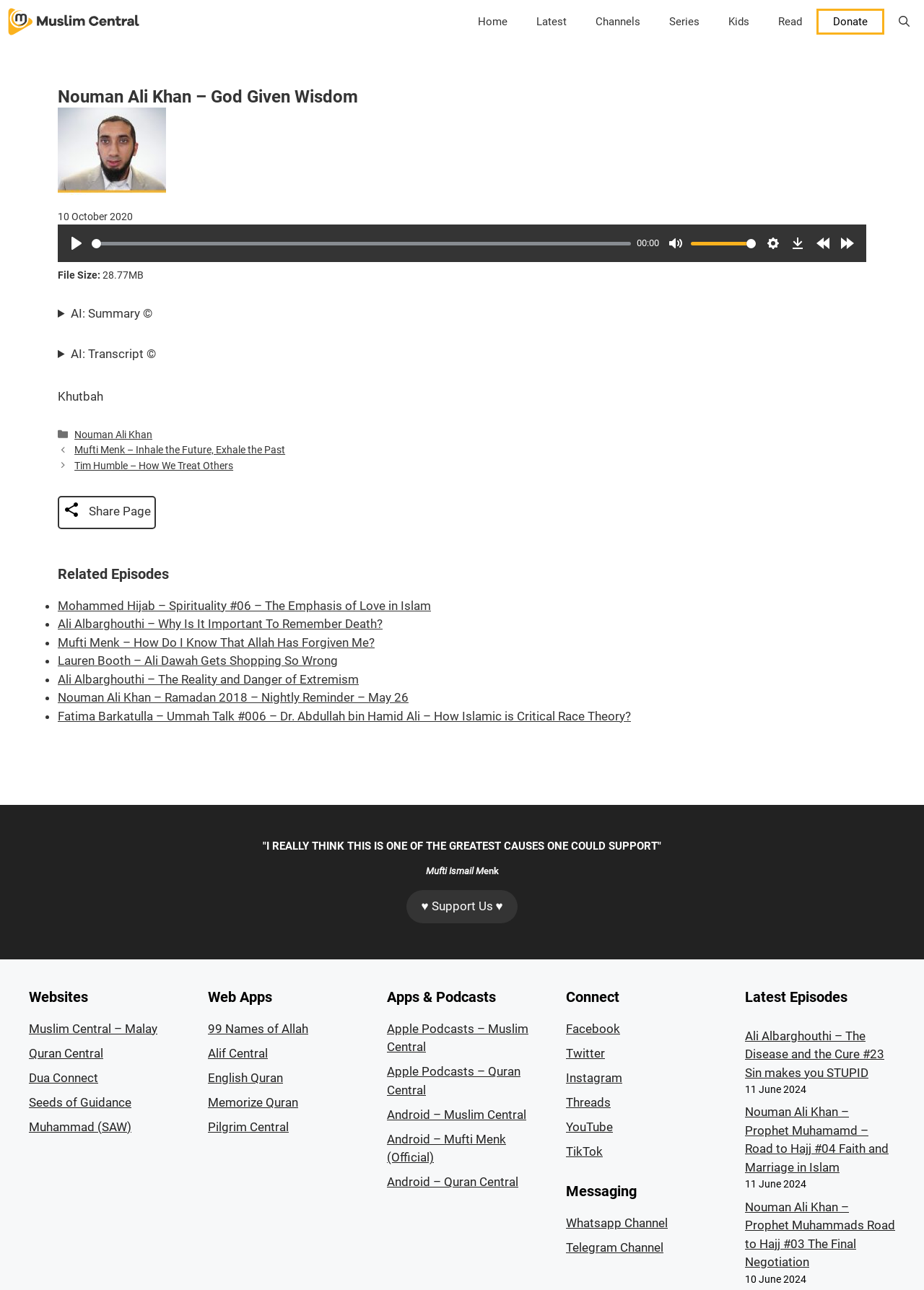What is the file size of the audio lecture?
By examining the image, provide a one-word or phrase answer.

28.77MB